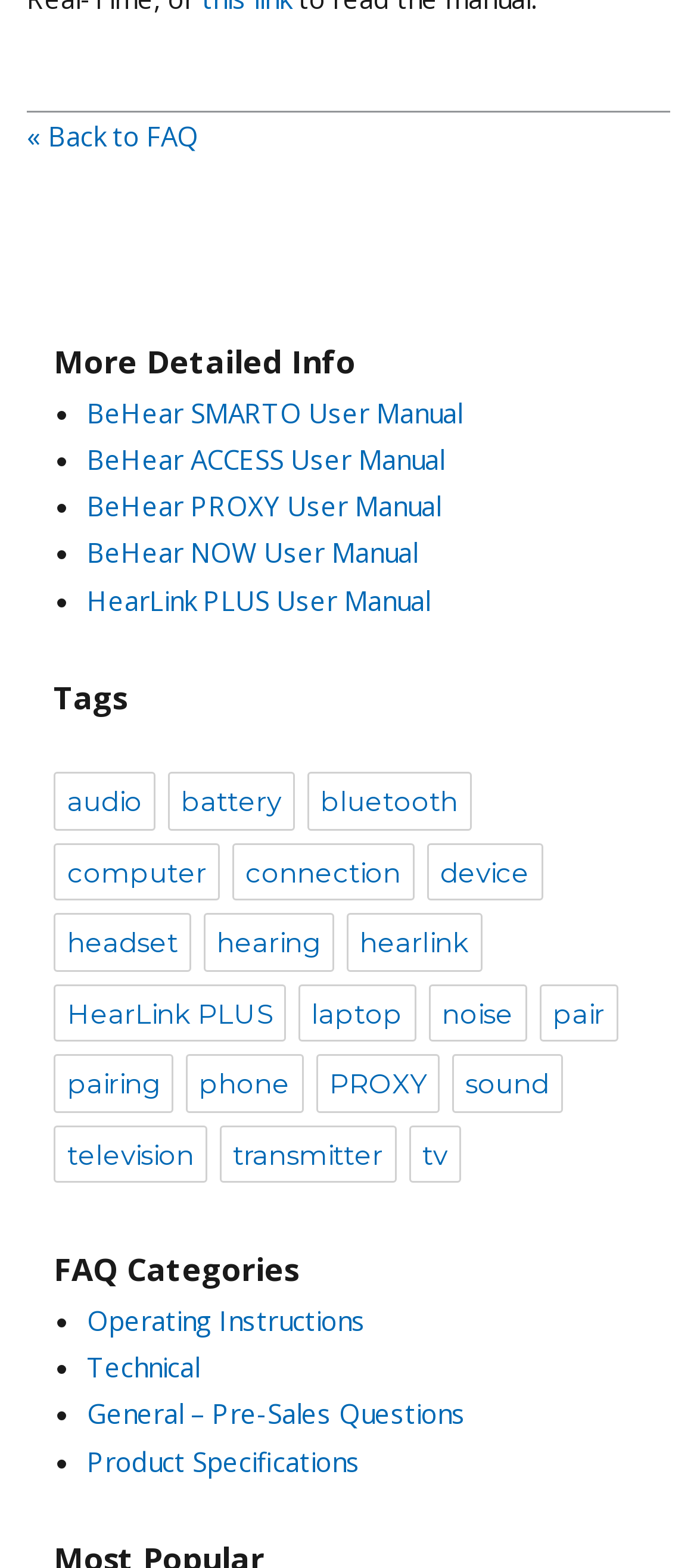Provide the bounding box coordinates of the UI element this sentence describes: "Operating Instructions".

[0.125, 0.831, 0.525, 0.853]